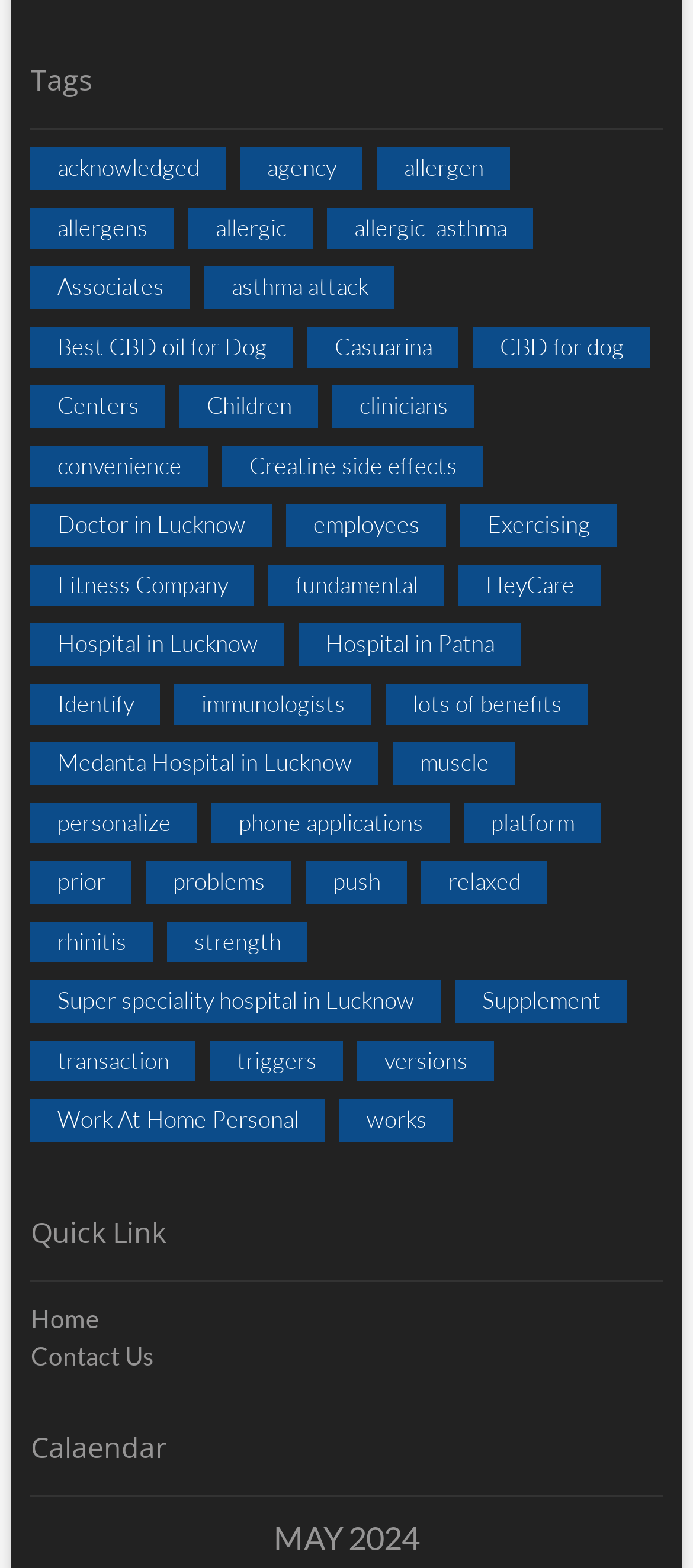Using the information in the image, give a detailed answer to the following question: What is the second link under the 'Quick Link' heading?

I looked under the 'Quick Link' heading and found that the second link is 'Contact Us'.